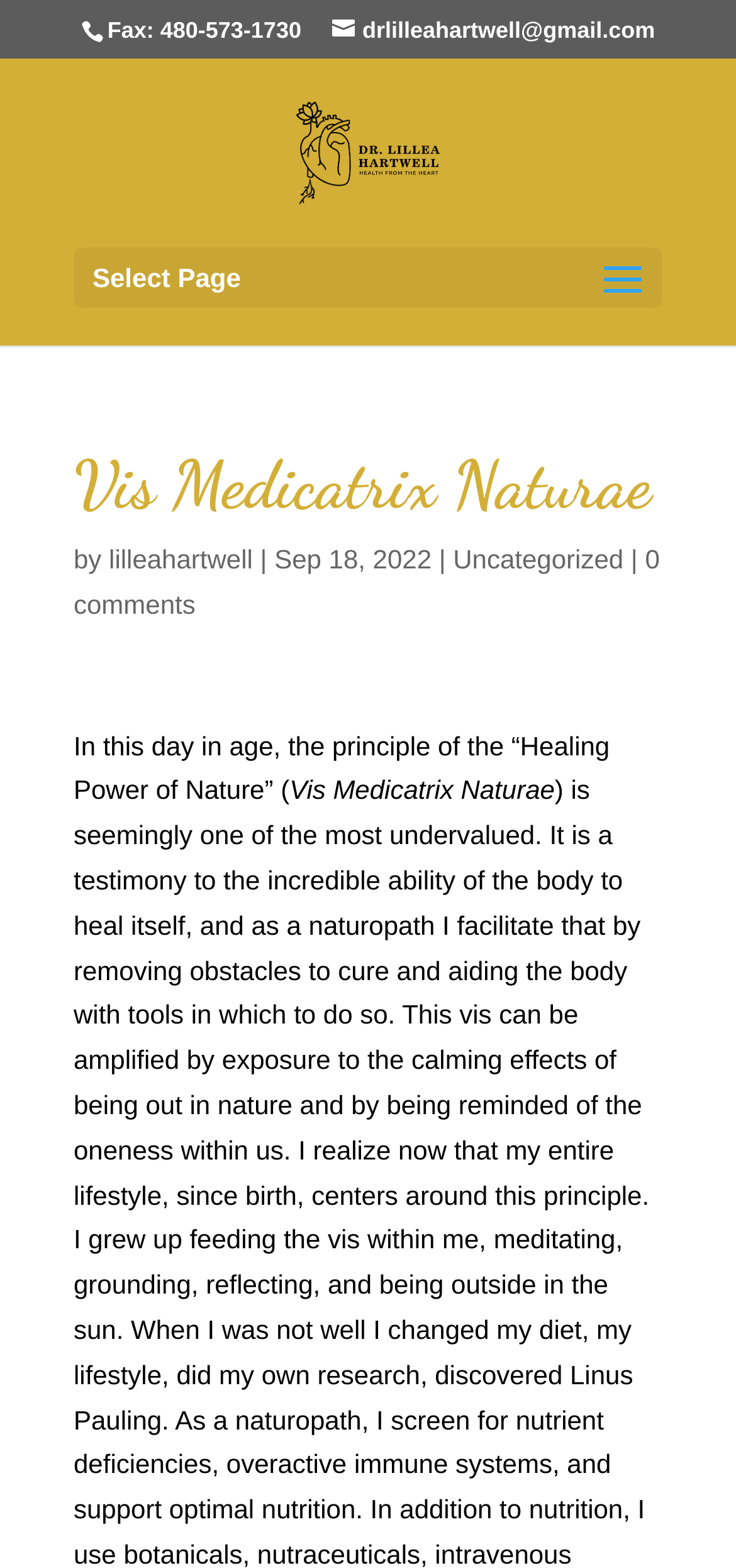Please answer the following question using a single word or phrase: 
What is the date of the latest article?

Sep 18, 2022